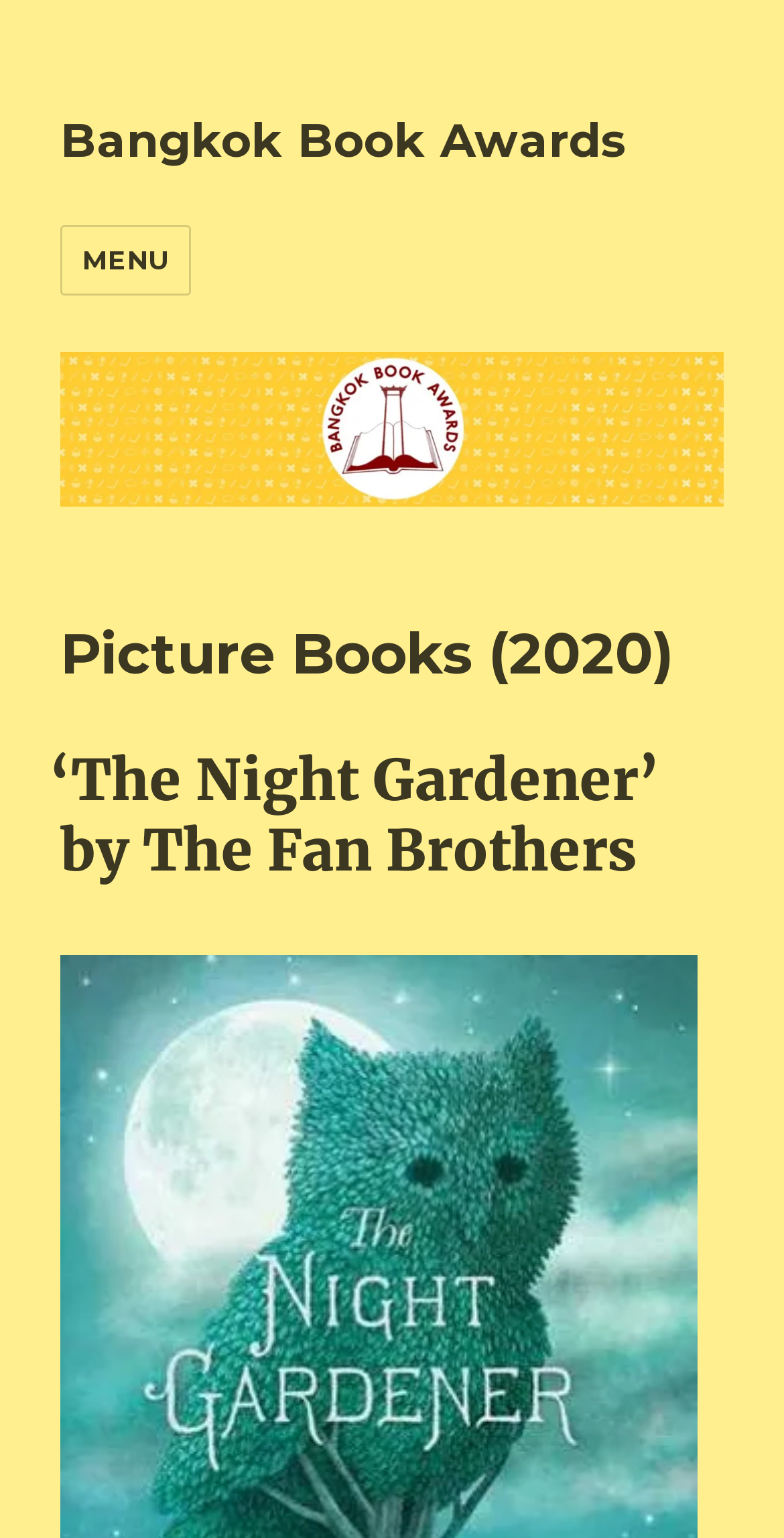Respond to the question below with a single word or phrase:
How many navigation menus are there?

2